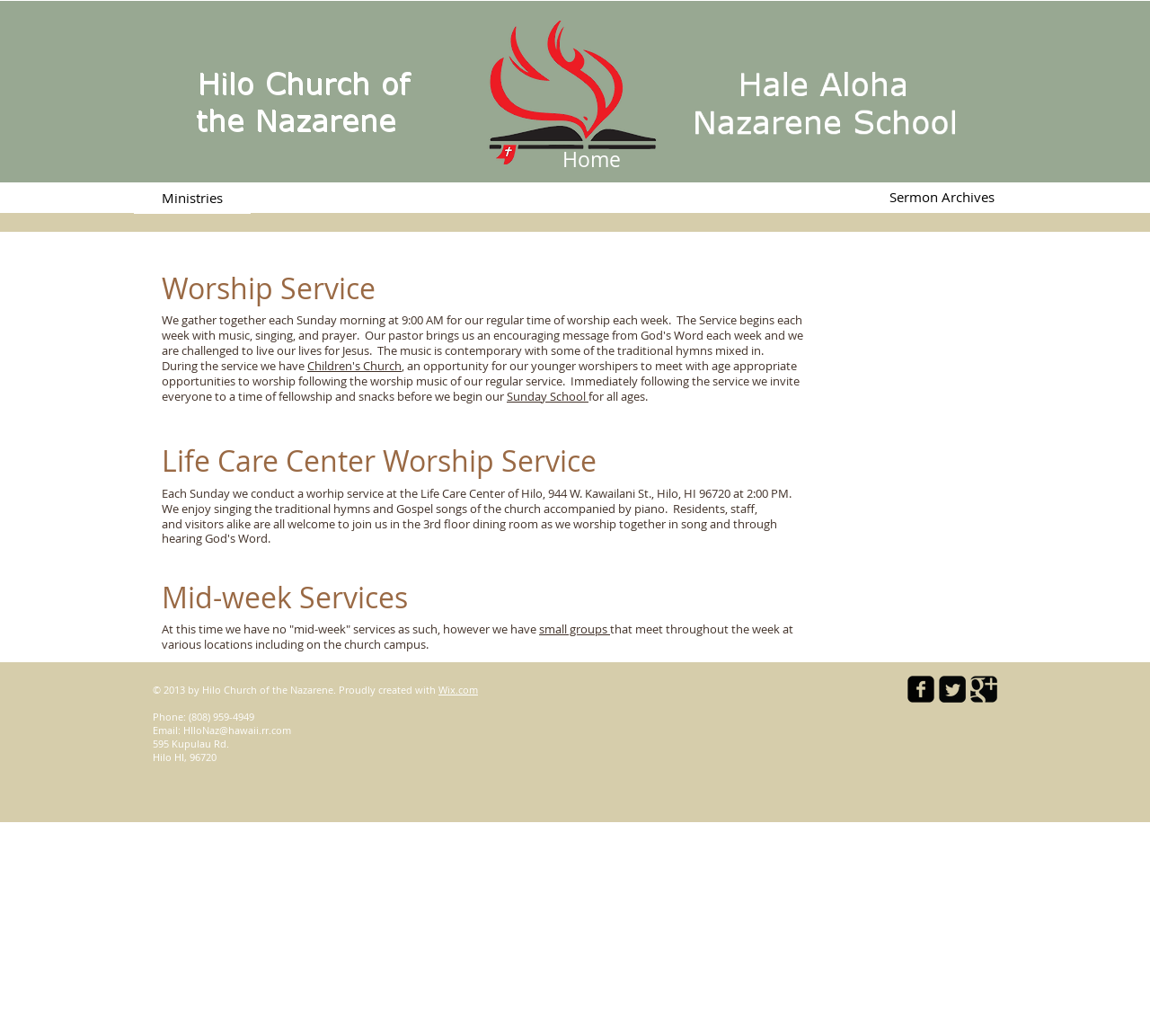Respond concisely with one word or phrase to the following query:
What time is the Sunday morning worship service?

9:00 AM